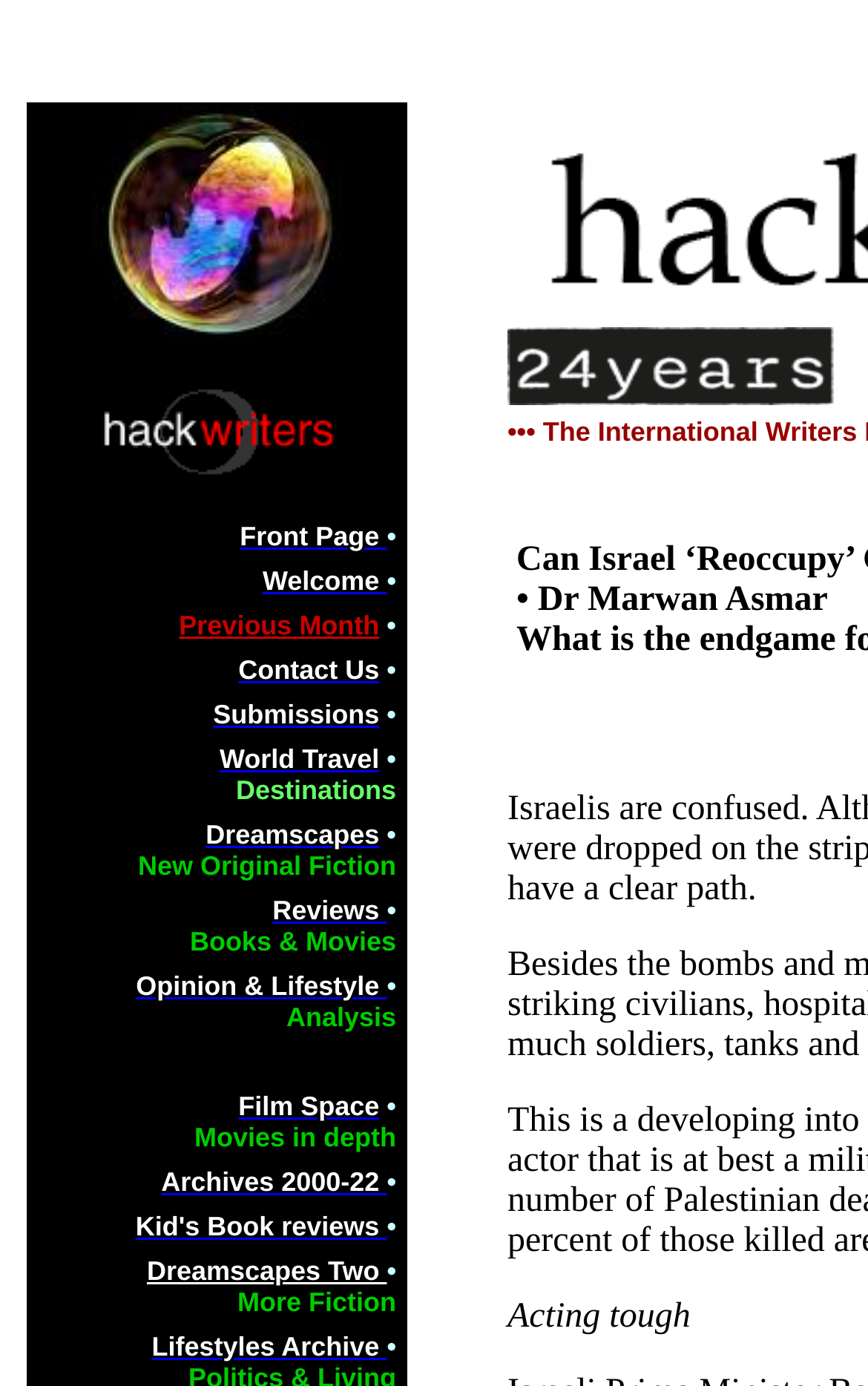Please determine the bounding box coordinates for the element with the description: "Opinion & Lifestyle".

[0.157, 0.7, 0.446, 0.723]